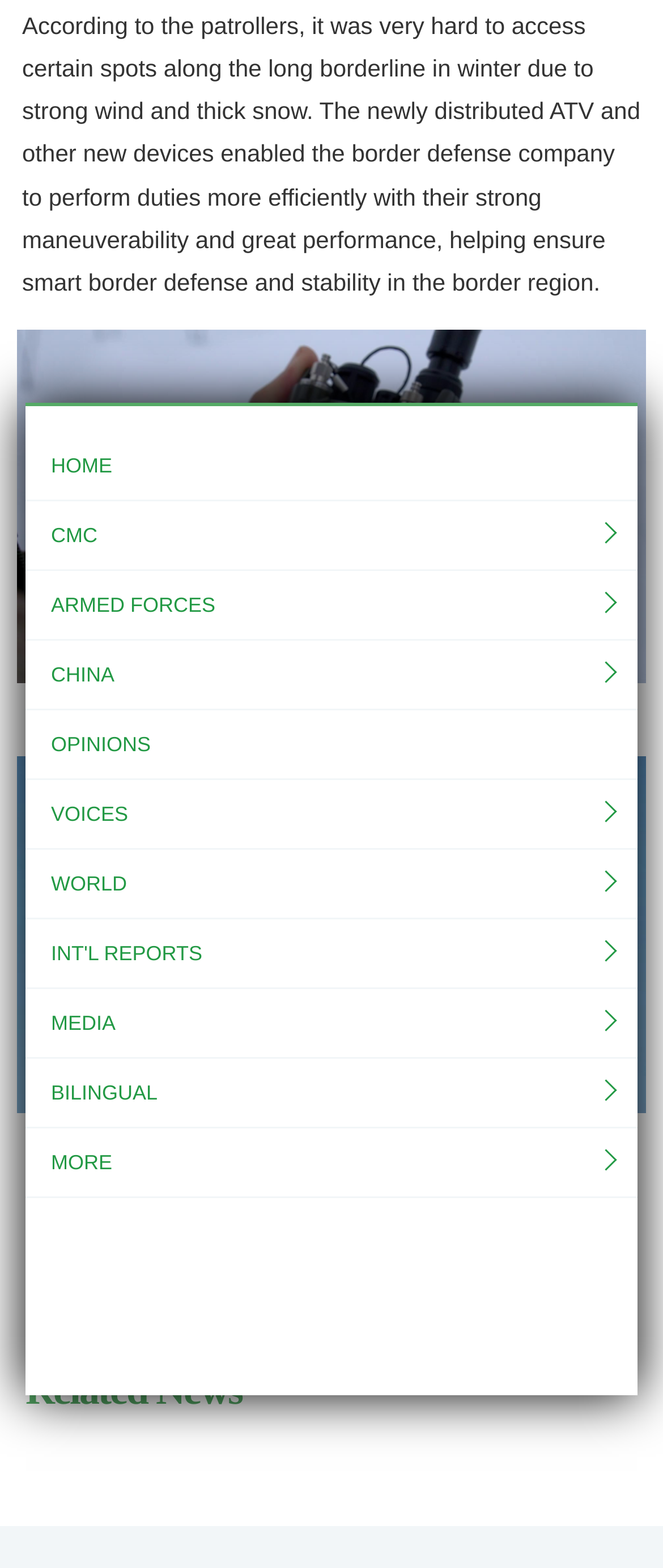Find the bounding box coordinates of the area that needs to be clicked in order to achieve the following instruction: "Click on the CMC link". The coordinates should be specified as four float numbers between 0 and 1, i.e., [left, top, right, bottom].

[0.038, 0.334, 0.173, 0.349]